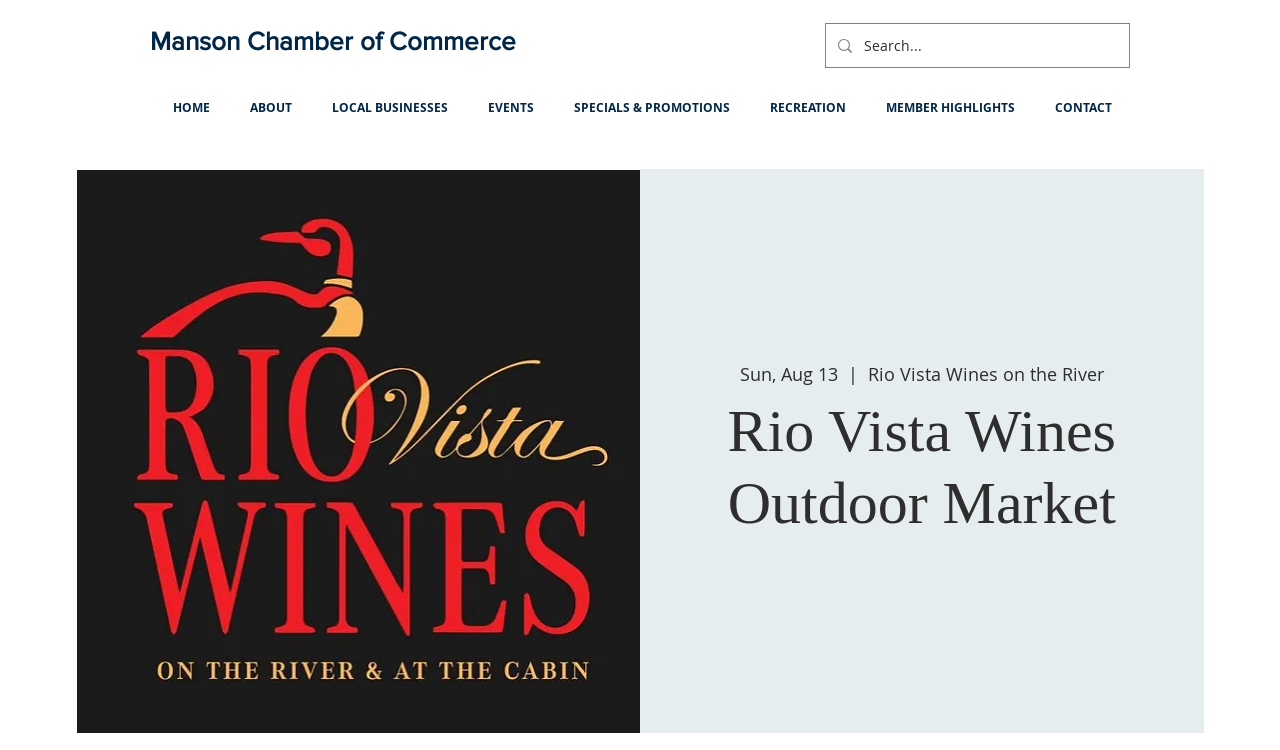Locate the bounding box coordinates of the area where you should click to accomplish the instruction: "Learn about local businesses".

[0.244, 0.13, 0.366, 0.158]